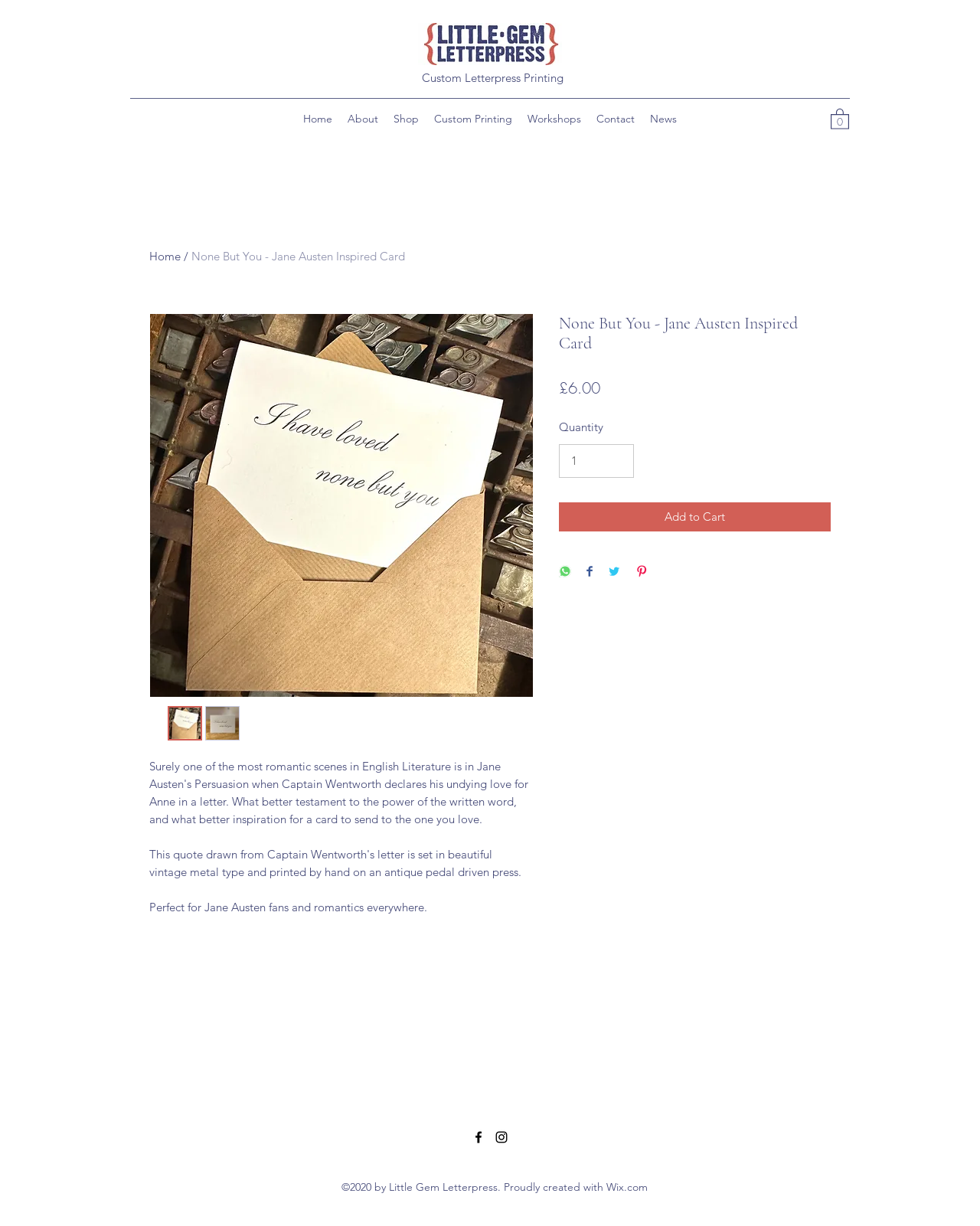Please provide the bounding box coordinates in the format (top-left x, top-left y, bottom-right x, bottom-right y). Remember, all values are floating point numbers between 0 and 1. What is the bounding box coordinate of the region described as: Workshops

[0.53, 0.087, 0.601, 0.106]